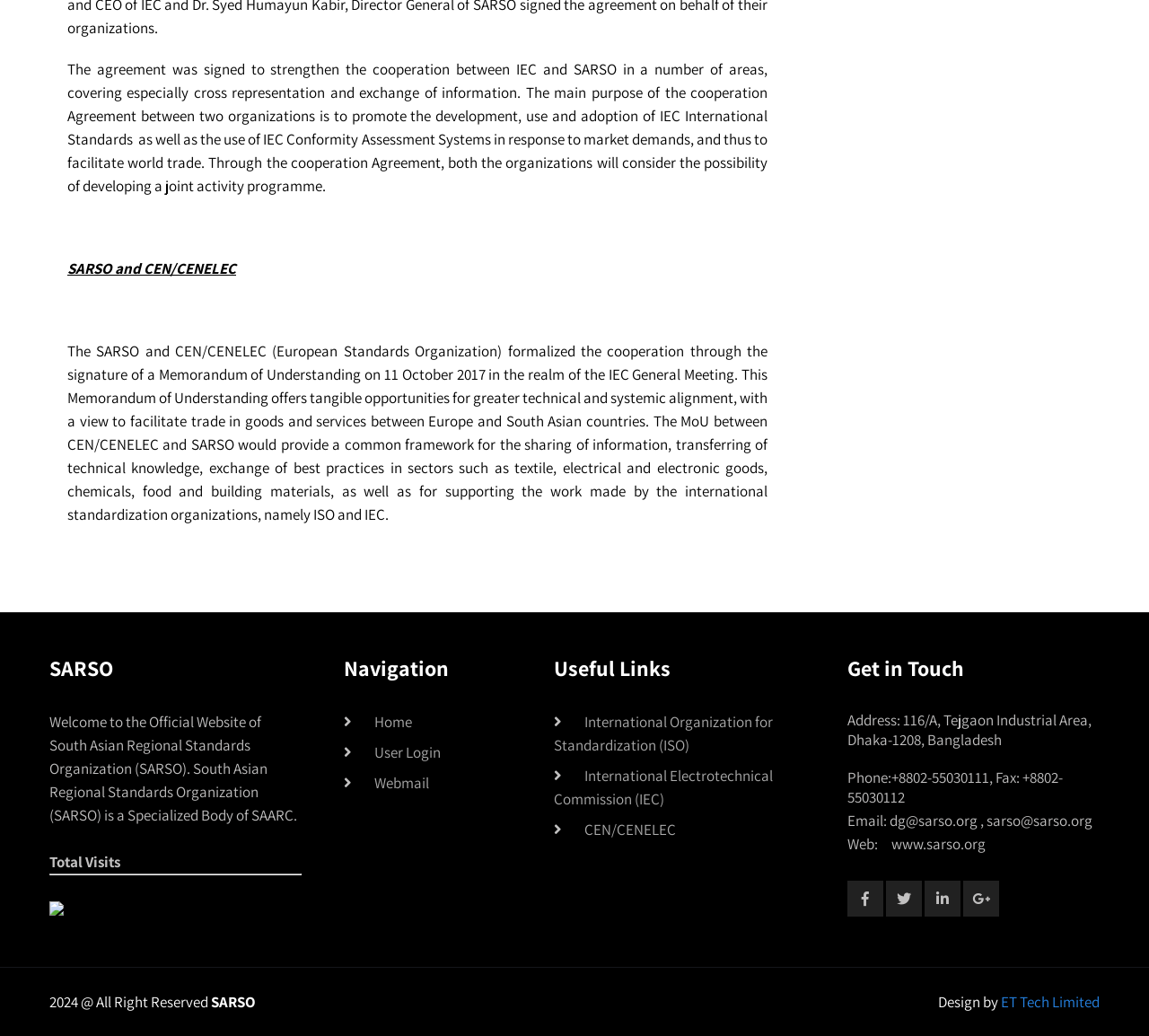Determine the bounding box coordinates for the UI element described. Format the coordinates as (top-left x, top-left y, bottom-right x, bottom-right y) and ensure all values are between 0 and 1. Element description: ET Tech Limited

[0.871, 0.958, 0.957, 0.977]